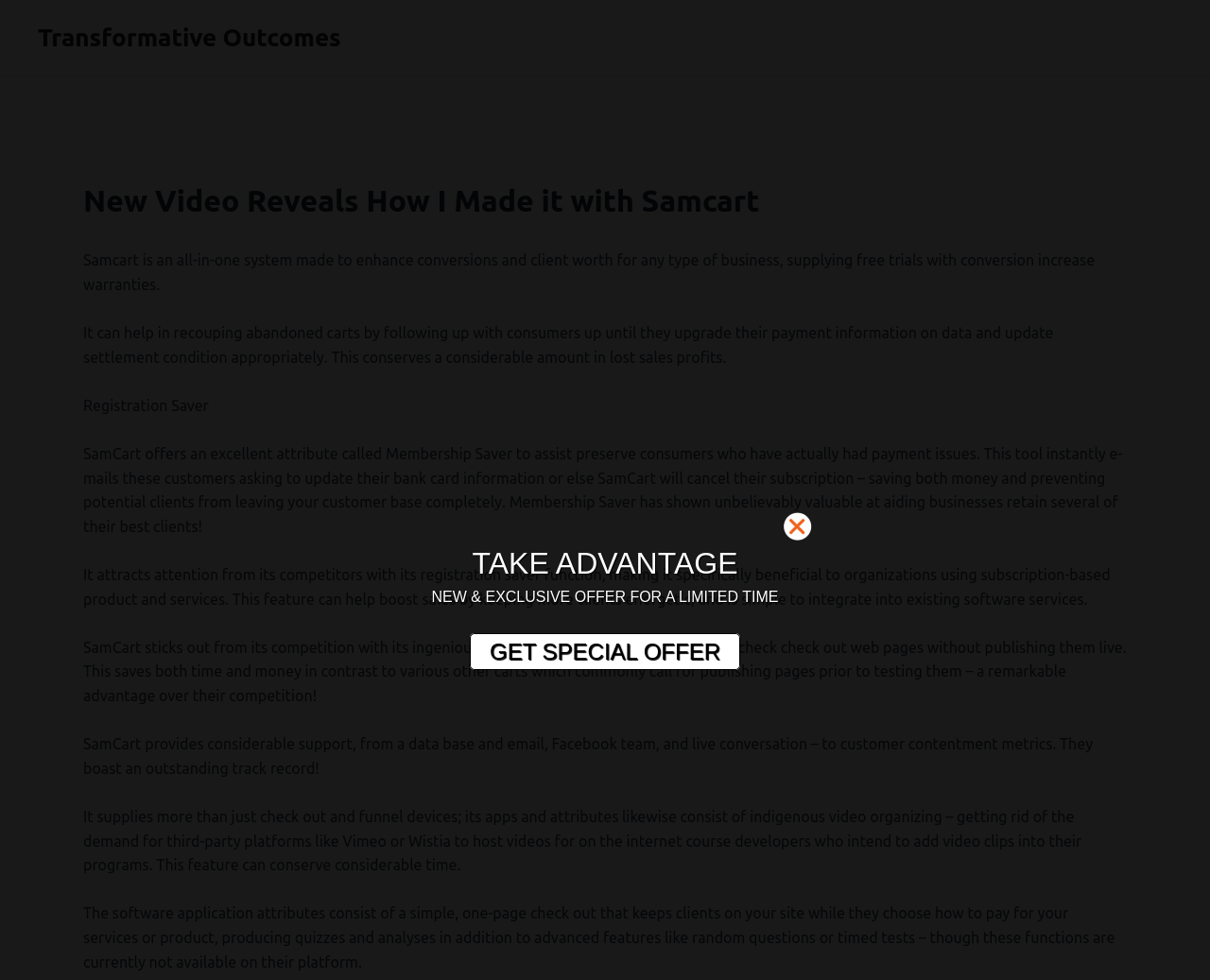Identify the webpage's primary heading and generate its text.

New Video Reveals How I Made it with Samcart